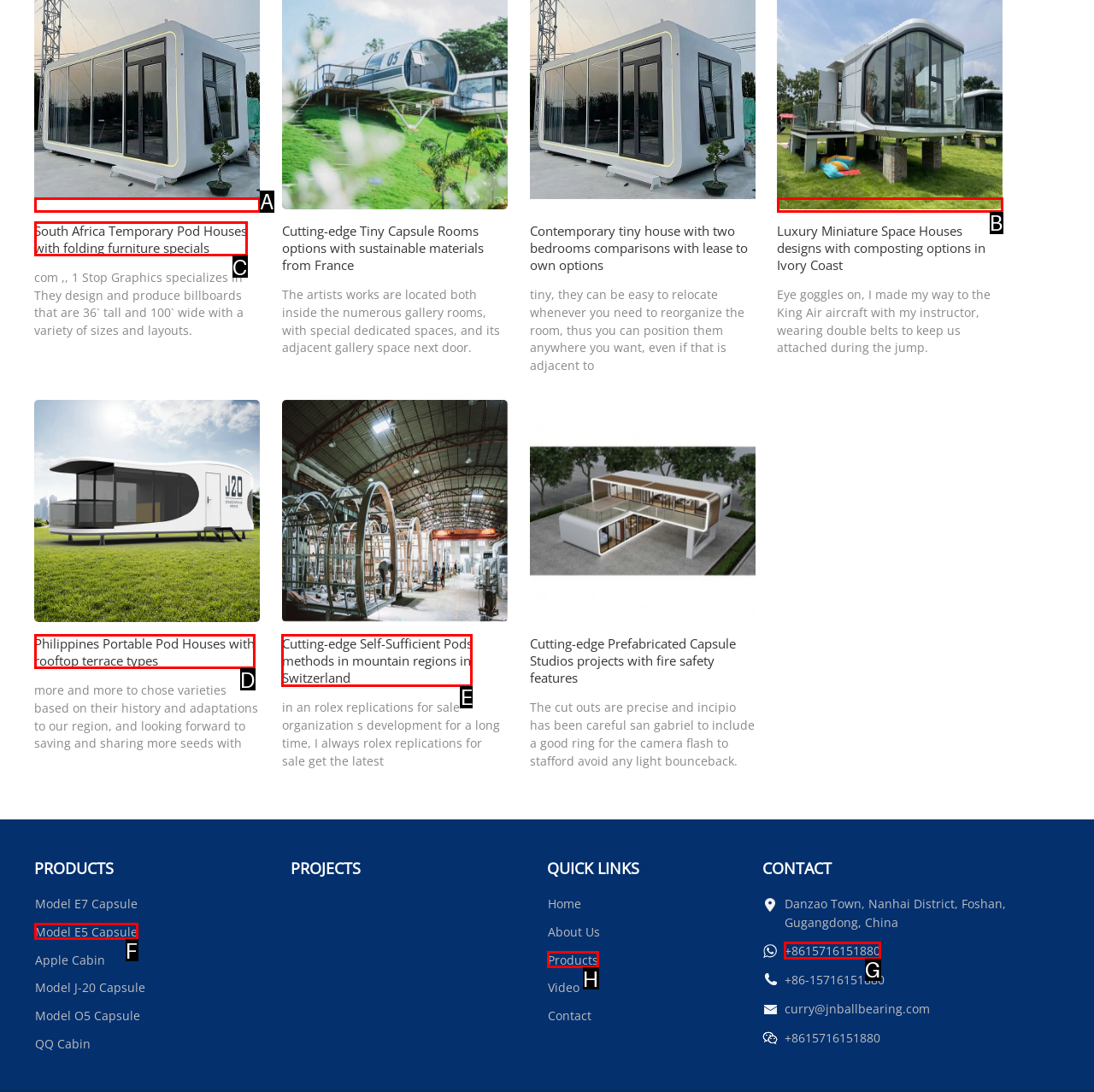Which option should I select to accomplish the task: Contact the company using the phone number +8615716151880? Respond with the corresponding letter from the given choices.

G